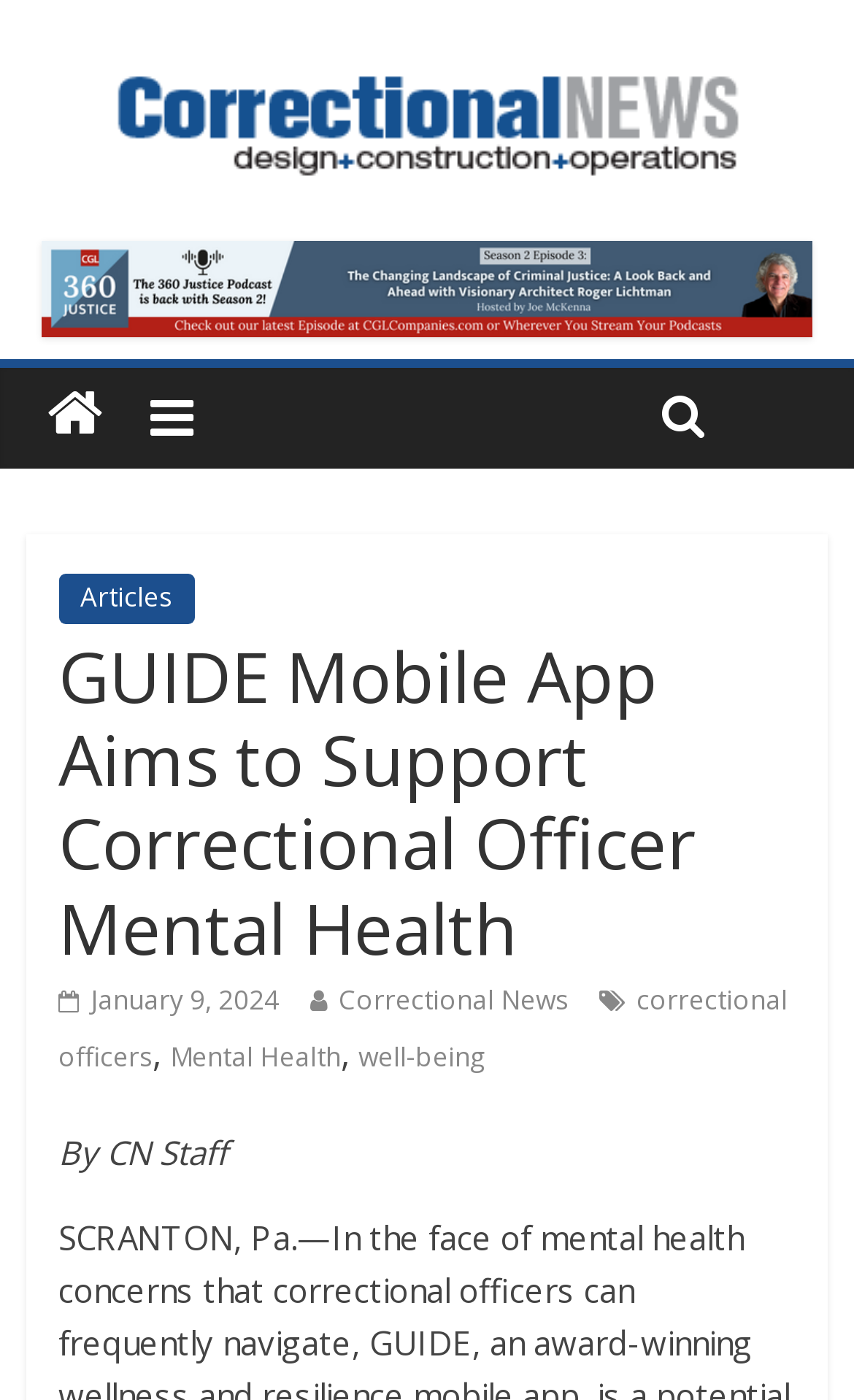Locate the bounding box coordinates of the area you need to click to fulfill this instruction: 'click on Articles'. The coordinates must be in the form of four float numbers ranging from 0 to 1: [left, top, right, bottom].

[0.068, 0.41, 0.227, 0.445]